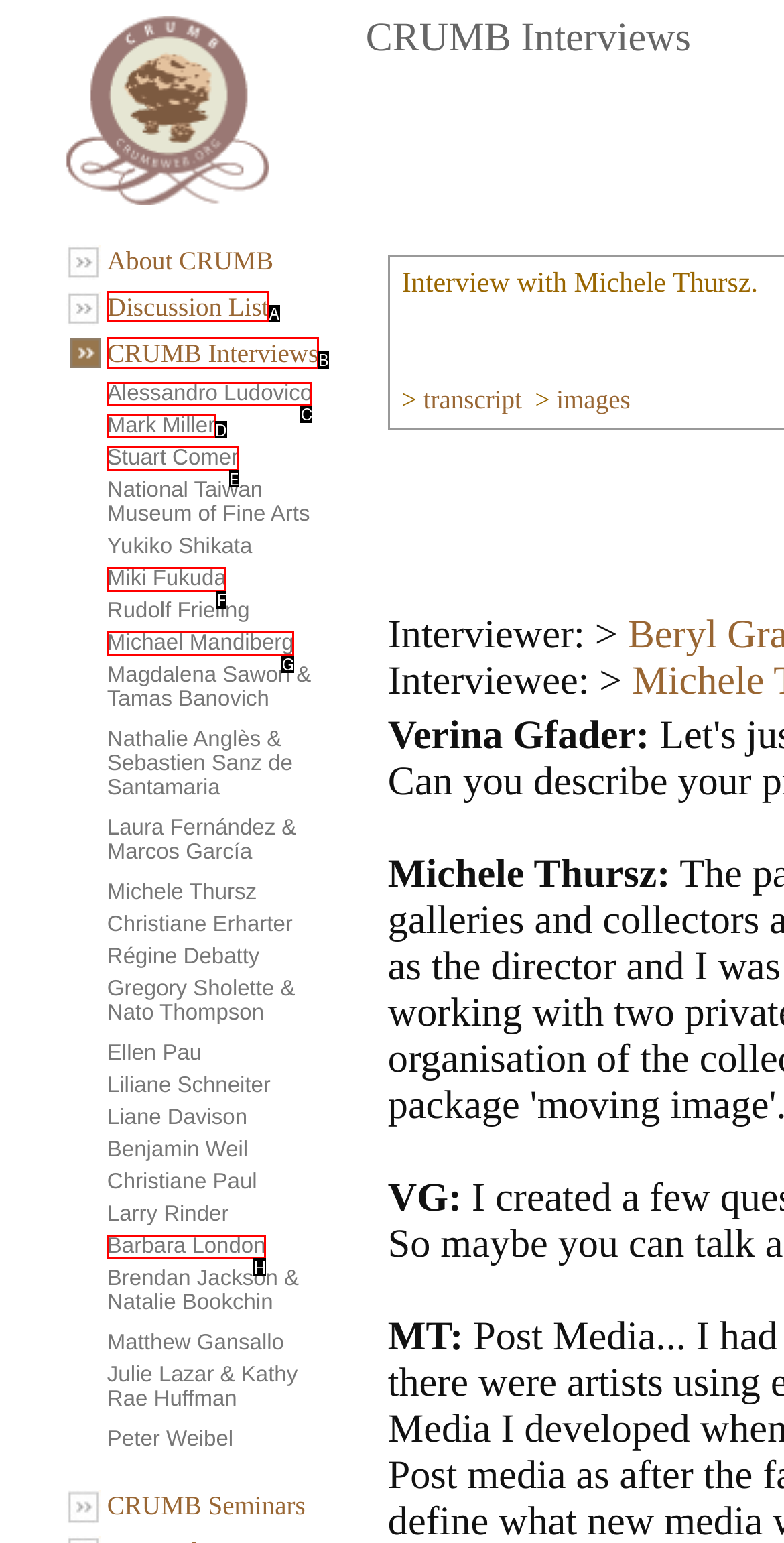Which lettered option should be clicked to achieve the task: read Blog? Choose from the given choices.

None